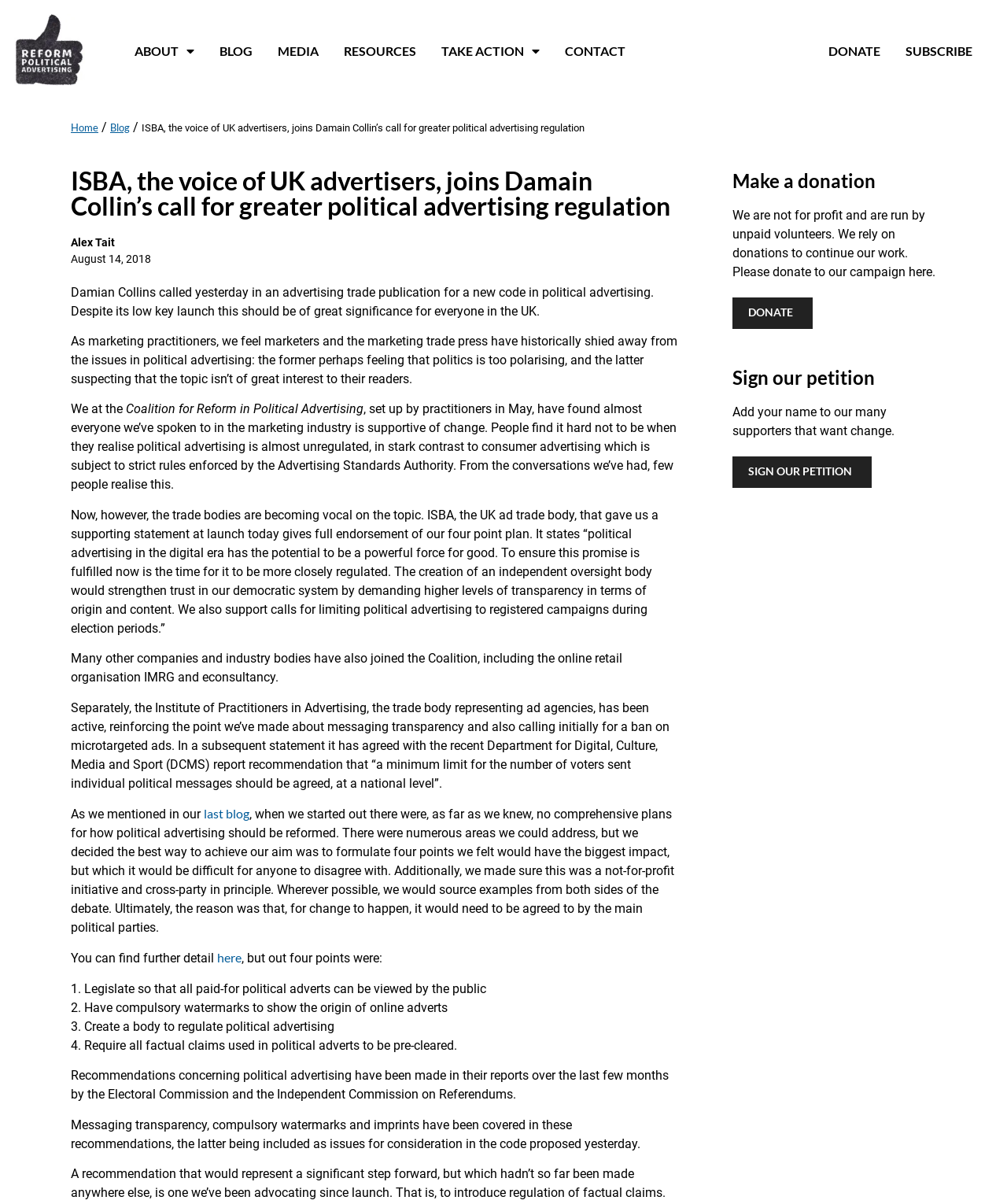Construct a comprehensive caption that outlines the webpage's structure and content.

This webpage is about the Coalition for Reform in Political Advertising, a non-profit initiative that aims to regulate political advertising. At the top of the page, there are several links to different sections of the website, including "About", "Blog", "Media", "Resources", "Take Action", "Contact", "Donate", and "Subscribe". Below these links, there is a heading that reads "ISBA, the voice of UK advertisers, joins Damian Collin's call for greater political advertising regulation - Reform Political Advertising".

The main content of the page is a blog post that discusses the need for regulation in political advertising. The post is divided into several paragraphs, with headings and subheadings that break up the text. The author argues that political advertising is largely unregulated, unlike consumer advertising, and that this lack of regulation can lead to mistrust in the democratic system. The post also mentions that several trade bodies, including ISBA and the Institute of Practitioners in Advertising, have joined the Coalition and are supporting calls for greater regulation.

The post goes on to explain the Coalition's four-point plan for reform, which includes legislating to make all paid-for political adverts viewable by the public, having compulsory watermarks to show the origin of online adverts, creating a body to regulate political advertising, and requiring all factual claims used in political adverts to be pre-cleared. There are also links to further information and a petition to support the Coalition's efforts.

On the right-hand side of the page, there are two sections: "Make a donation" and "Sign our petition". The "Make a donation" section explains that the Coalition is a non-profit organization run by unpaid volunteers and relies on donations to continue its work. There is a link to donate to the campaign. The "Sign our petition" section encourages visitors to add their name to the many supporters who want change in political advertising regulation.